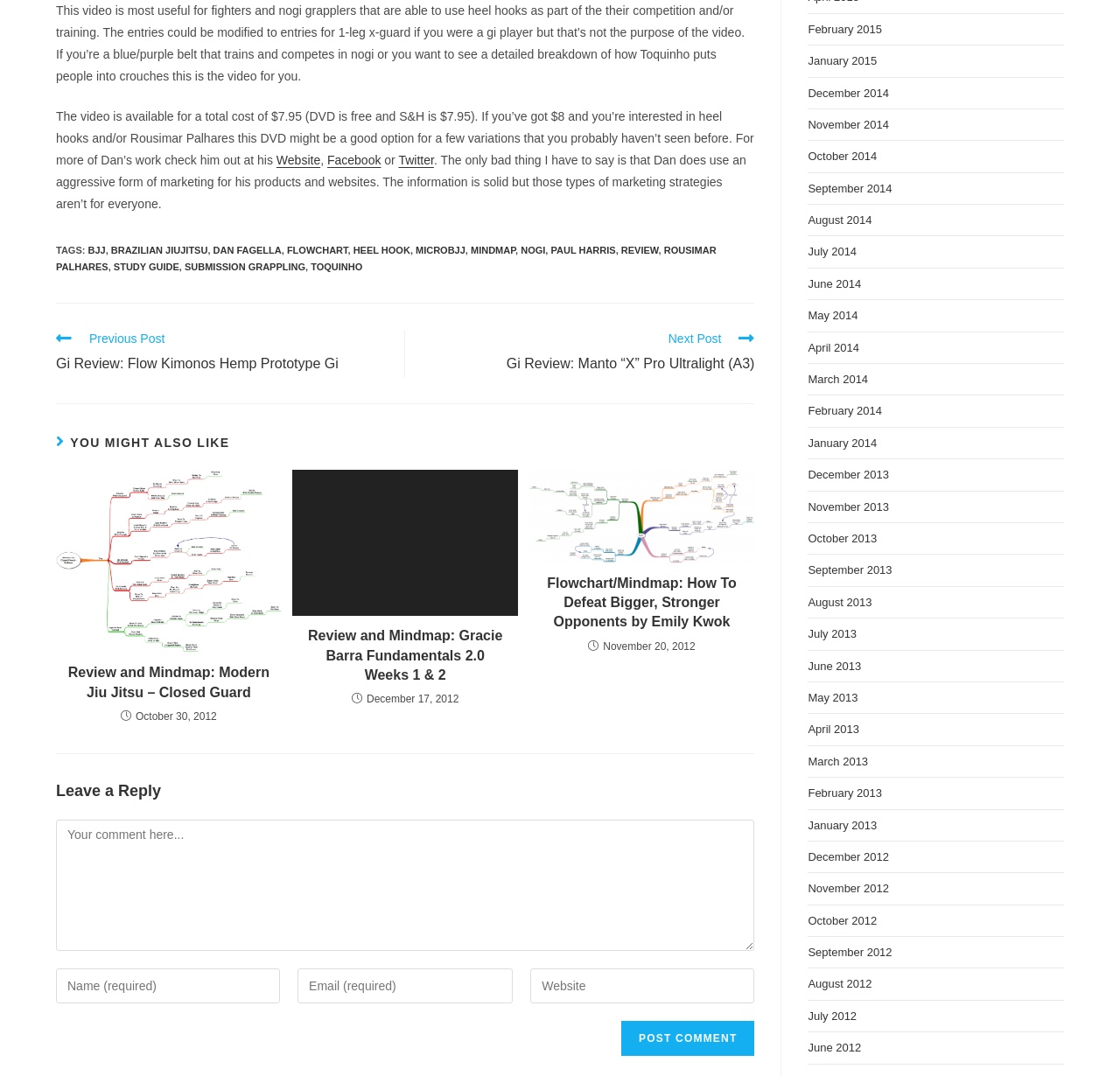Find and indicate the bounding box coordinates of the region you should select to follow the given instruction: "Explore Careers".

None